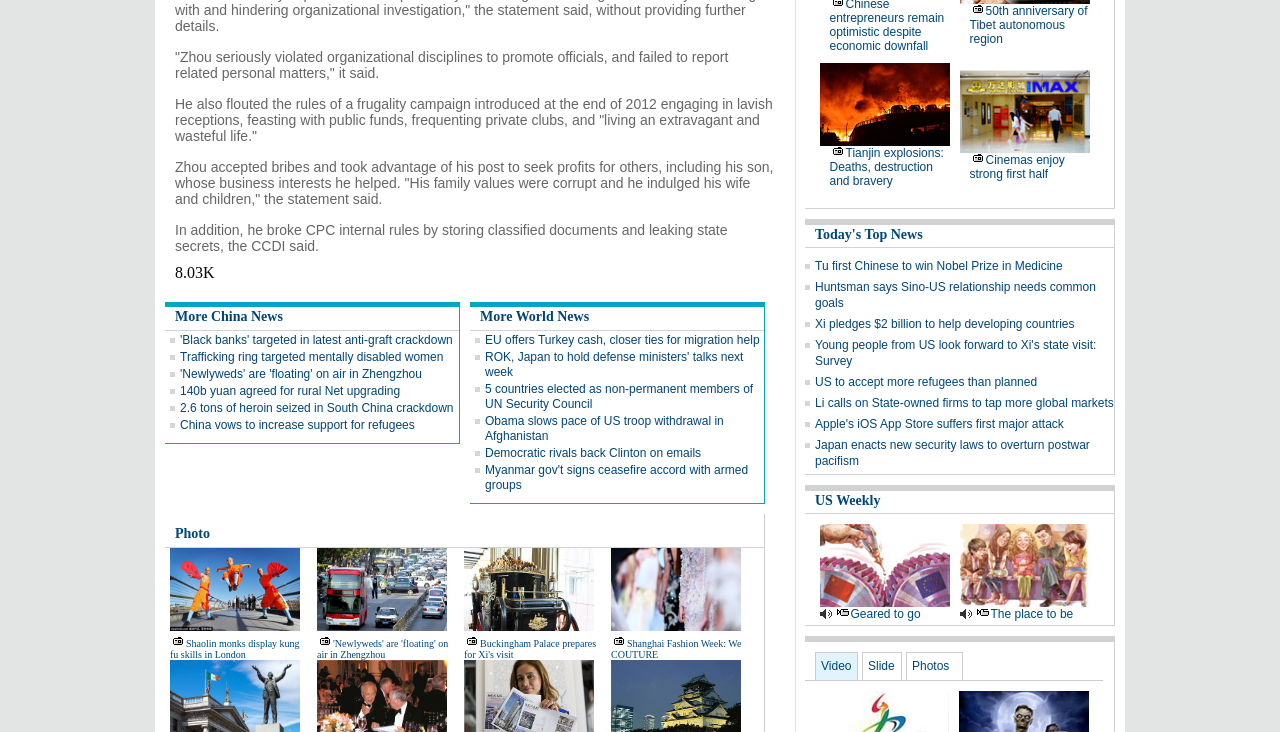Refer to the image and offer a detailed explanation in response to the question: How many images are there in the '50th anniversary of Tibet autonomous region' section?

The '50th anniversary of Tibet autonomous region' section has 2 images, which can be determined by counting the image elements within the section.